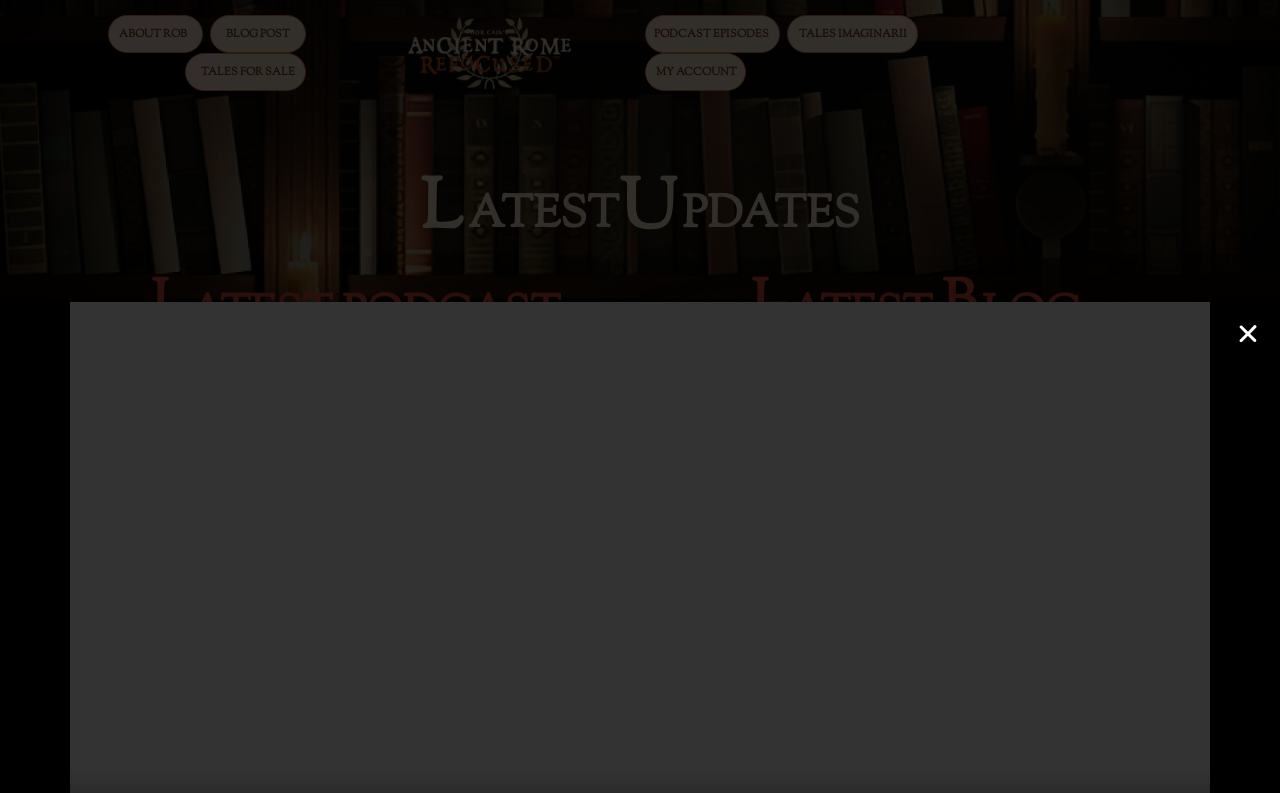Respond to the following question using a concise word or phrase: 
How many static text elements are on the page?

9